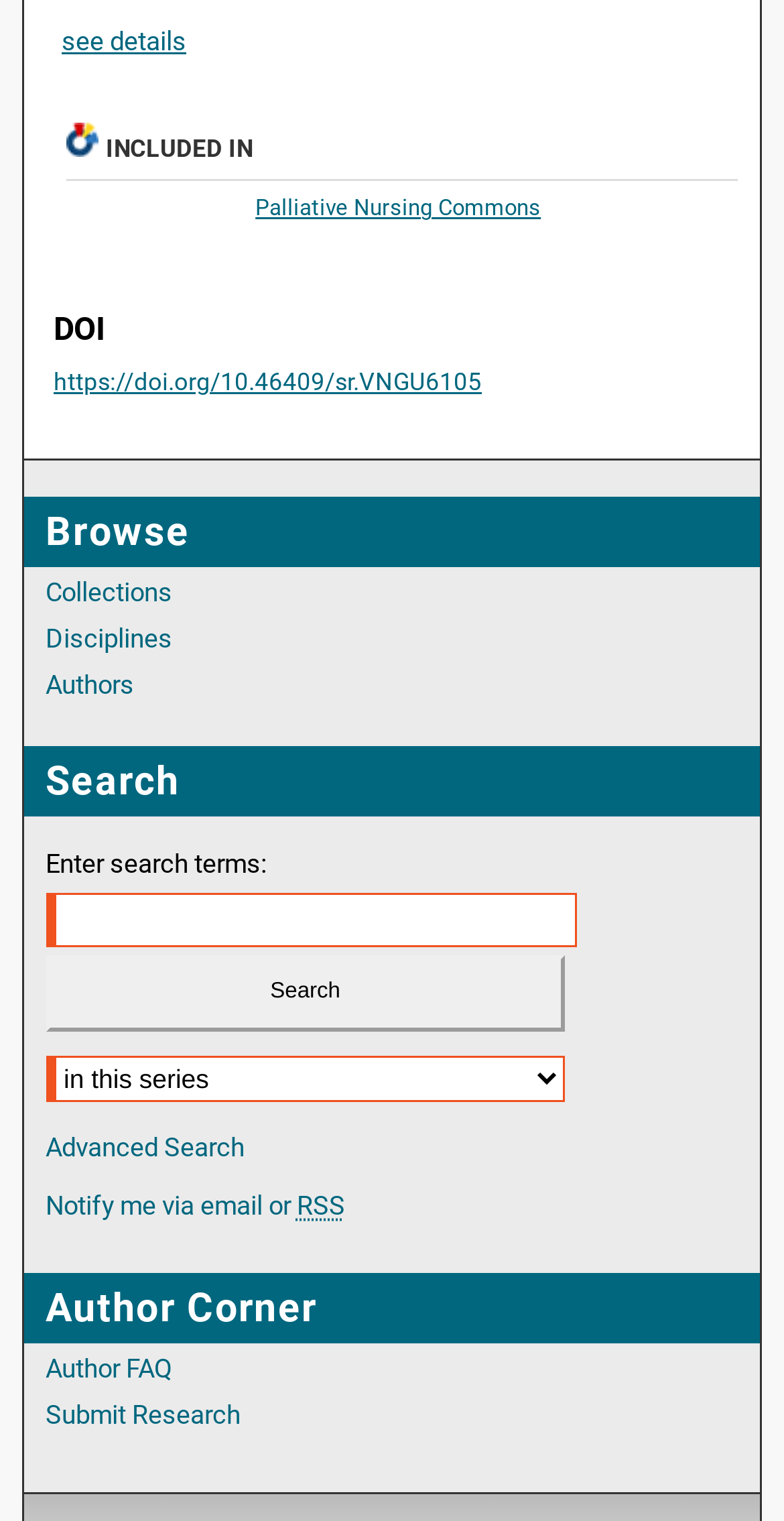What is the function of the button?
We need a detailed and meticulous answer to the question.

The question asks for the function of the button, which can be determined by looking at the text 'Search' on the button, indicating that the button is used to initiate a search.